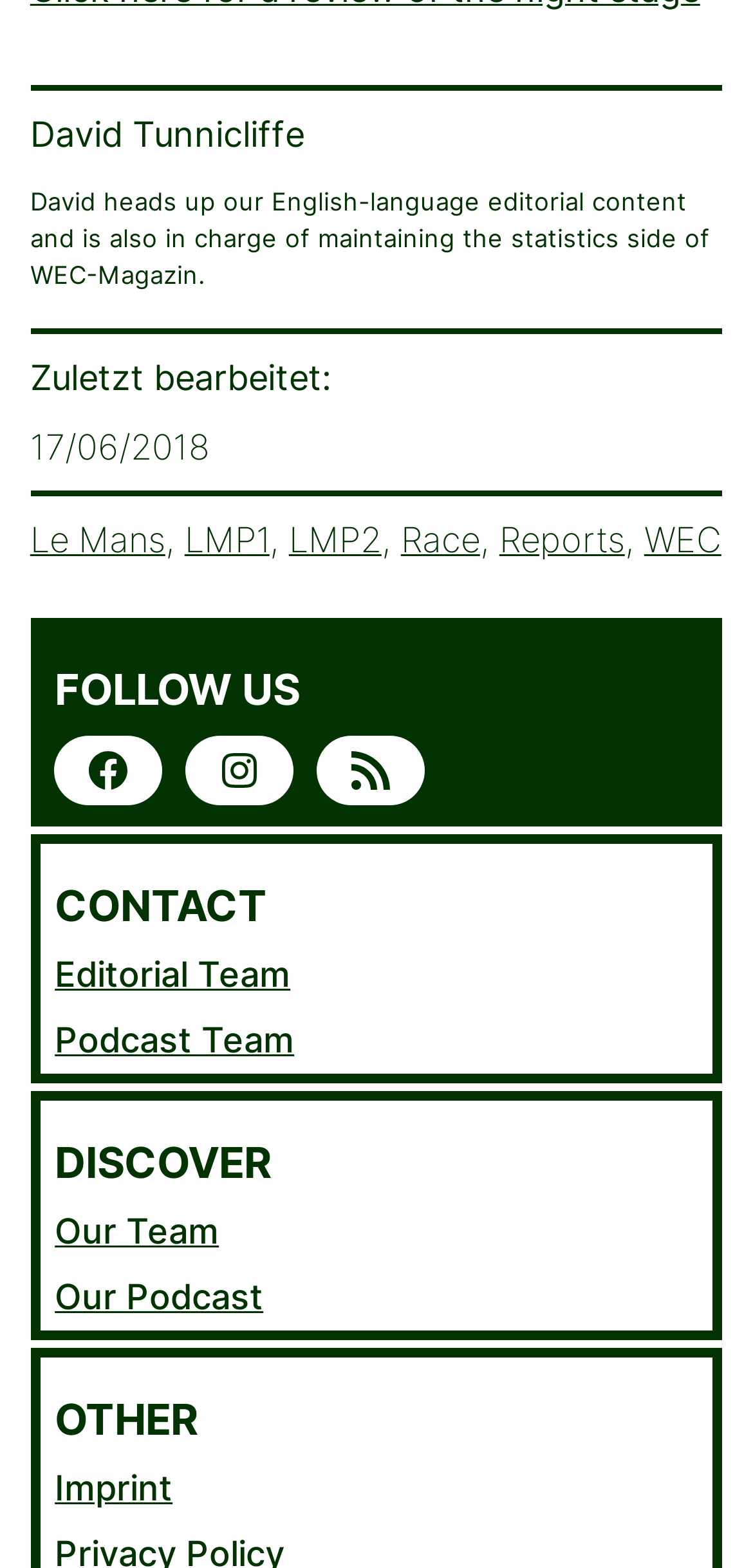Respond to the following query with just one word or a short phrase: 
What are the categories listed under 'FOLLOW US'?

Facebook, Instagram, RSS Feed